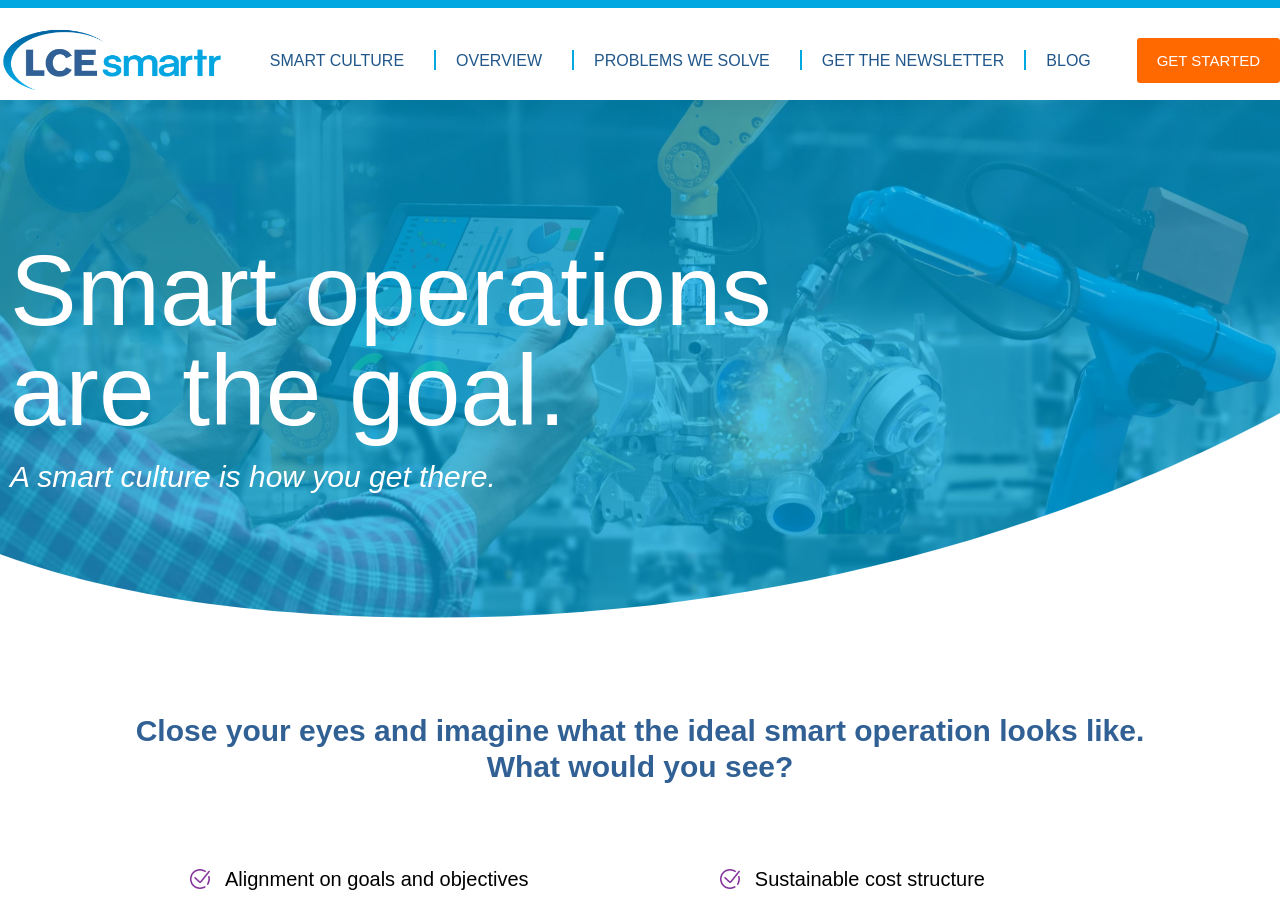How many links are in the top navigation menu?
Make sure to answer the question with a detailed and comprehensive explanation.

I counted the number of links in the top navigation menu, which are 'SMART CULTURE', 'OVERVIEW', 'PROBLEMS WE SOLVE', 'GET THE NEWSLETTER', and 'BLOG'. There are 5 links in total.